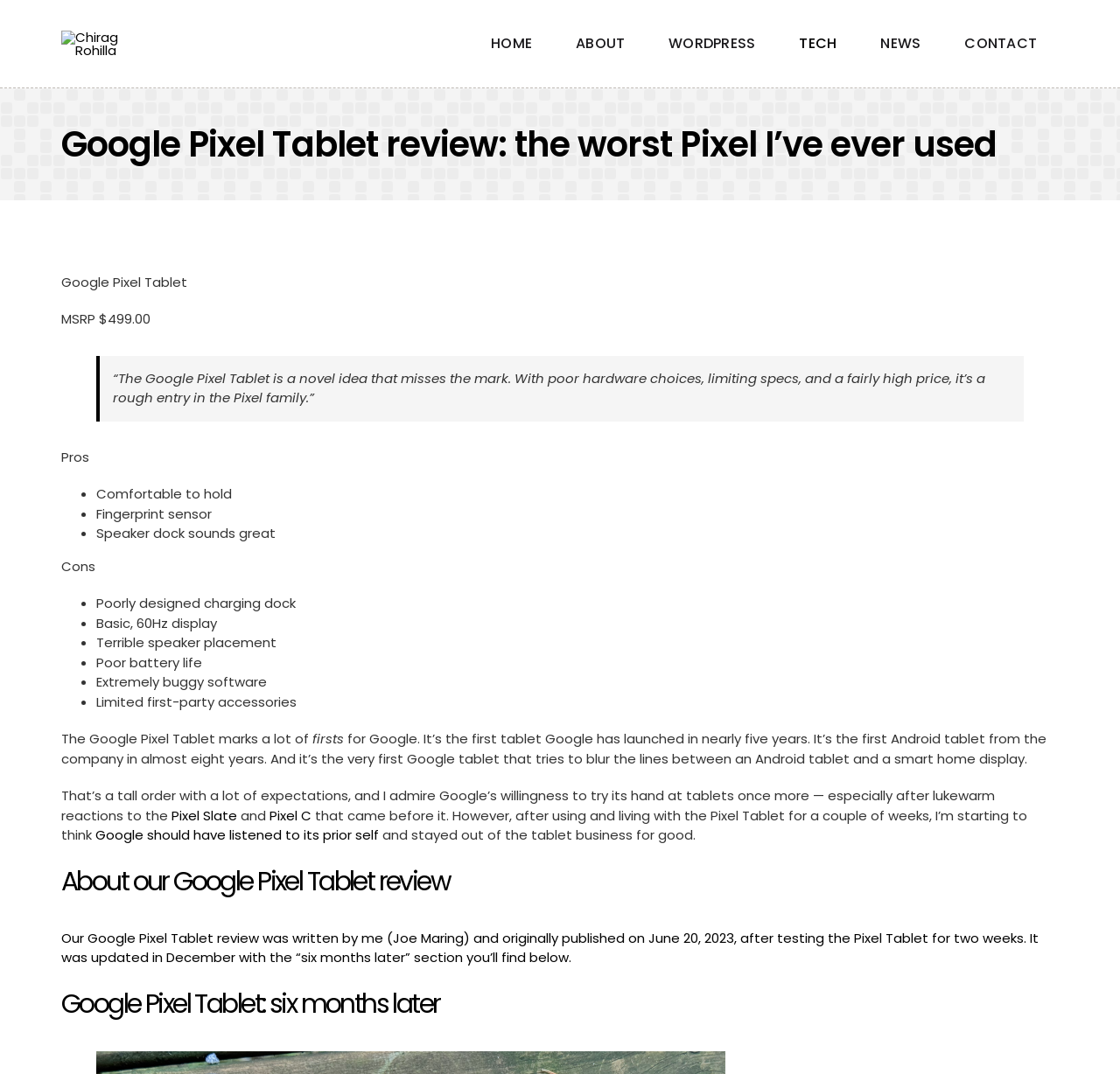Provide the bounding box coordinates of the HTML element this sentence describes: "Pixel Slate".

[0.153, 0.75, 0.212, 0.768]